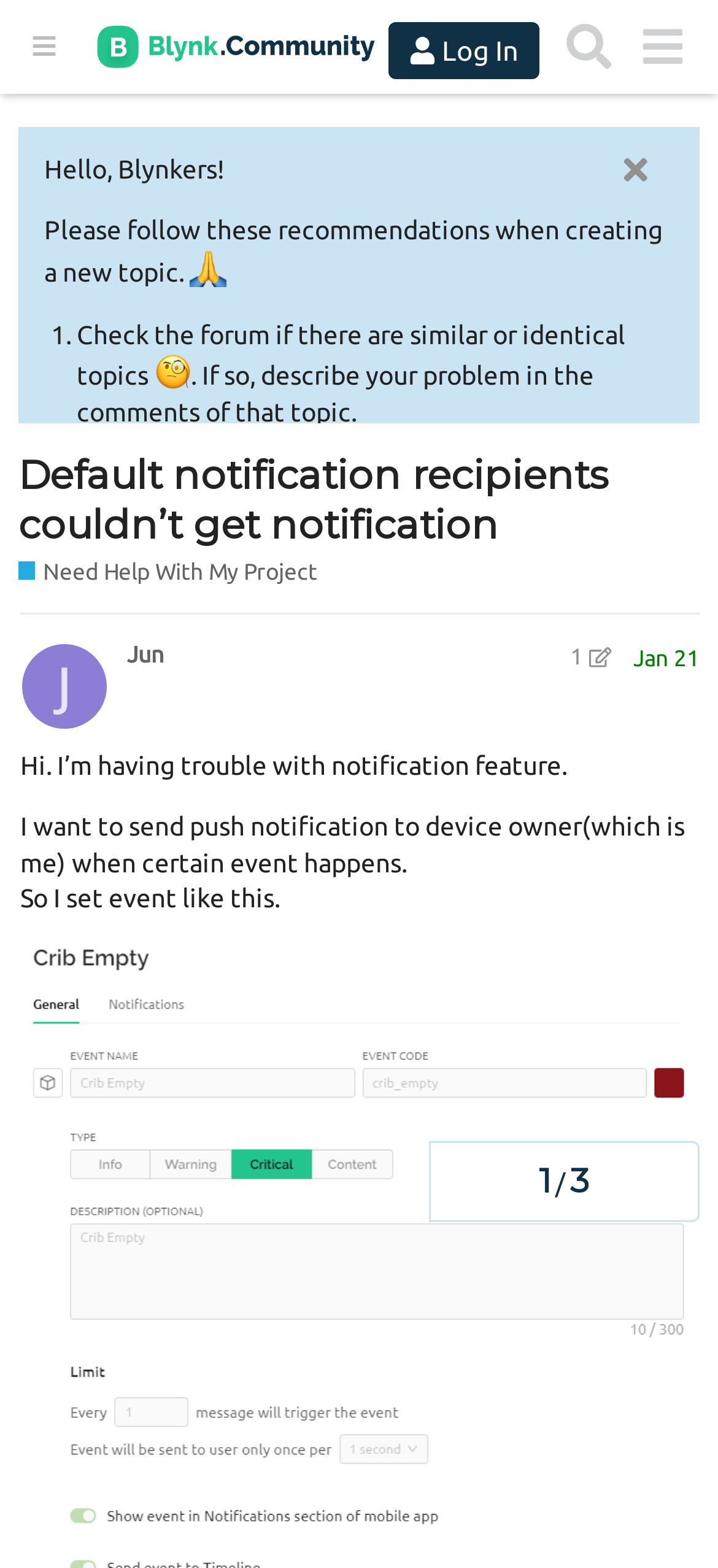Please identify the bounding box coordinates of the region to click in order to complete the task: "Create a new topic". The coordinates must be four float numbers between 0 and 1, specified as [left, top, right, bottom].

[0.83, 0.097, 0.938, 0.119]